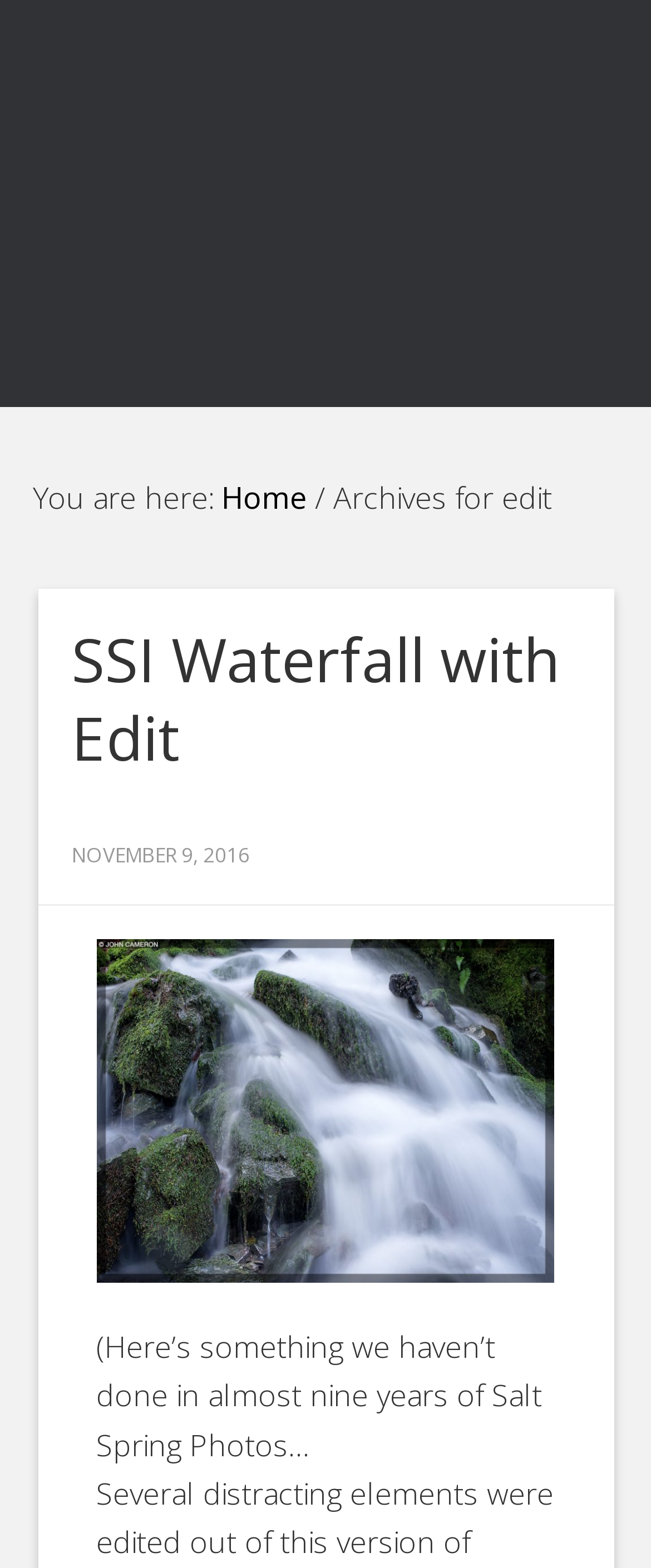How many links are in the breadcrumb?
Based on the image, answer the question with a single word or brief phrase.

2